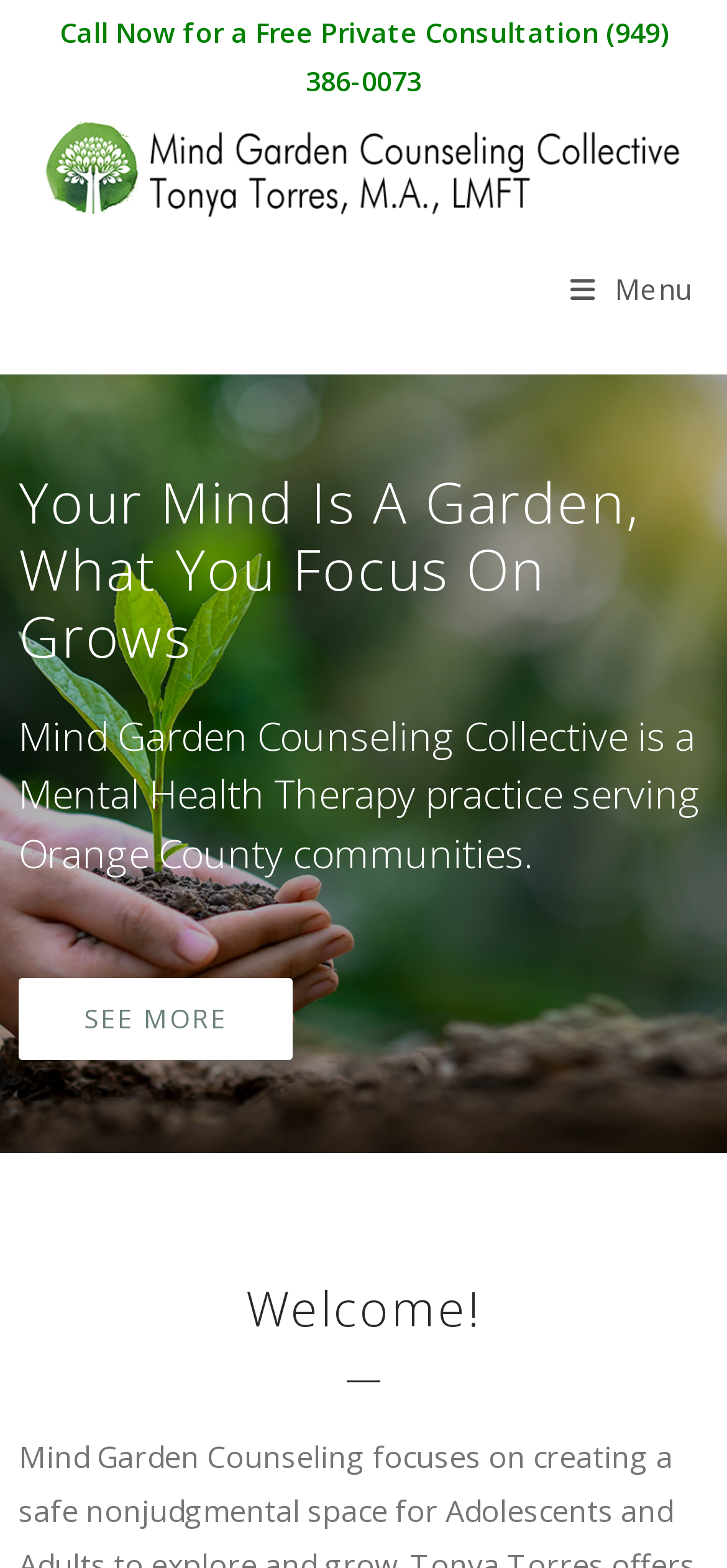Please reply with a single word or brief phrase to the question: 
What is the focus of the mental health practice?

Mental Health Therapy